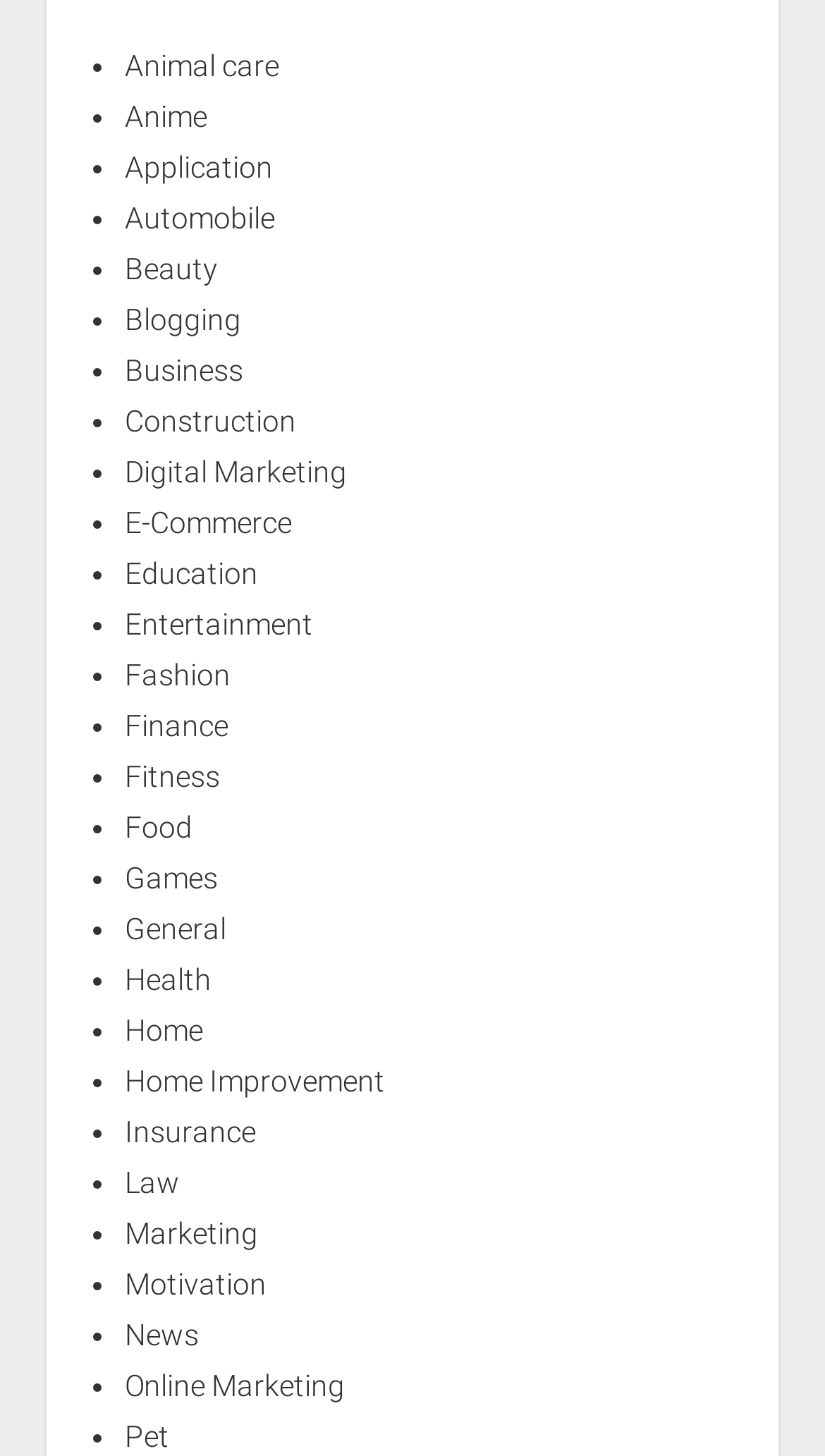Specify the bounding box coordinates of the element's area that should be clicked to execute the given instruction: "Learn about Fitness". The coordinates should be four float numbers between 0 and 1, i.e., [left, top, right, bottom].

[0.151, 0.522, 0.266, 0.545]